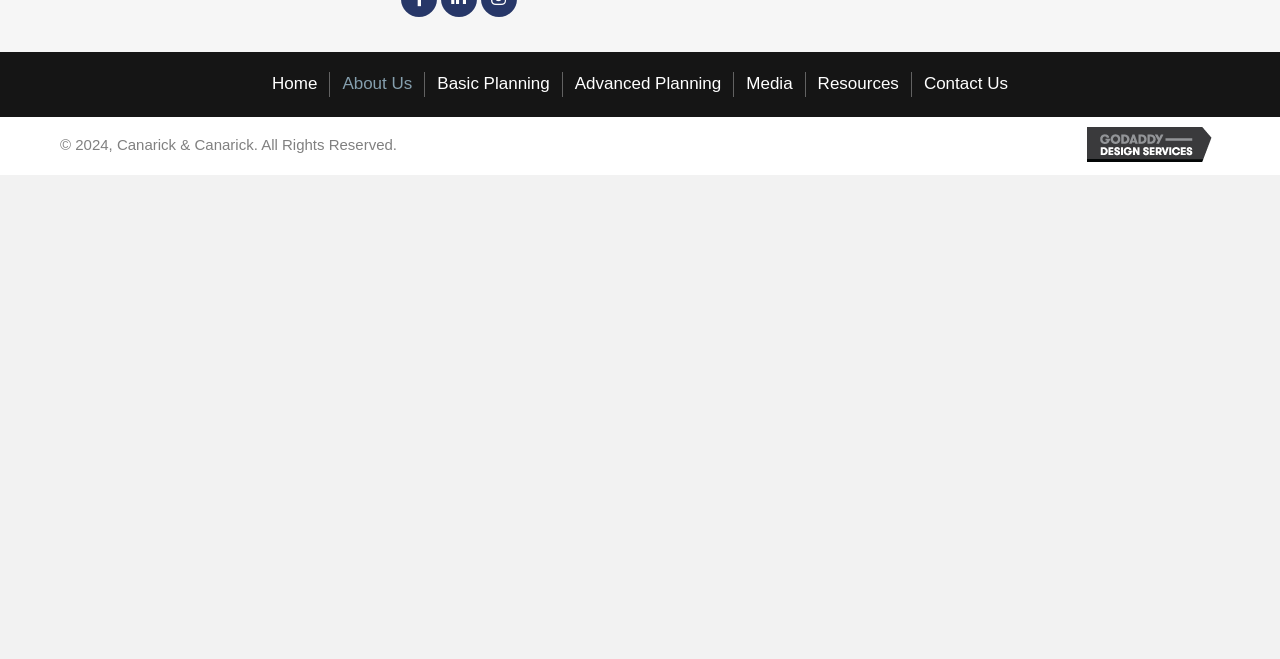Provide a brief response using a word or short phrase to this question:
How many social media buttons are there?

3